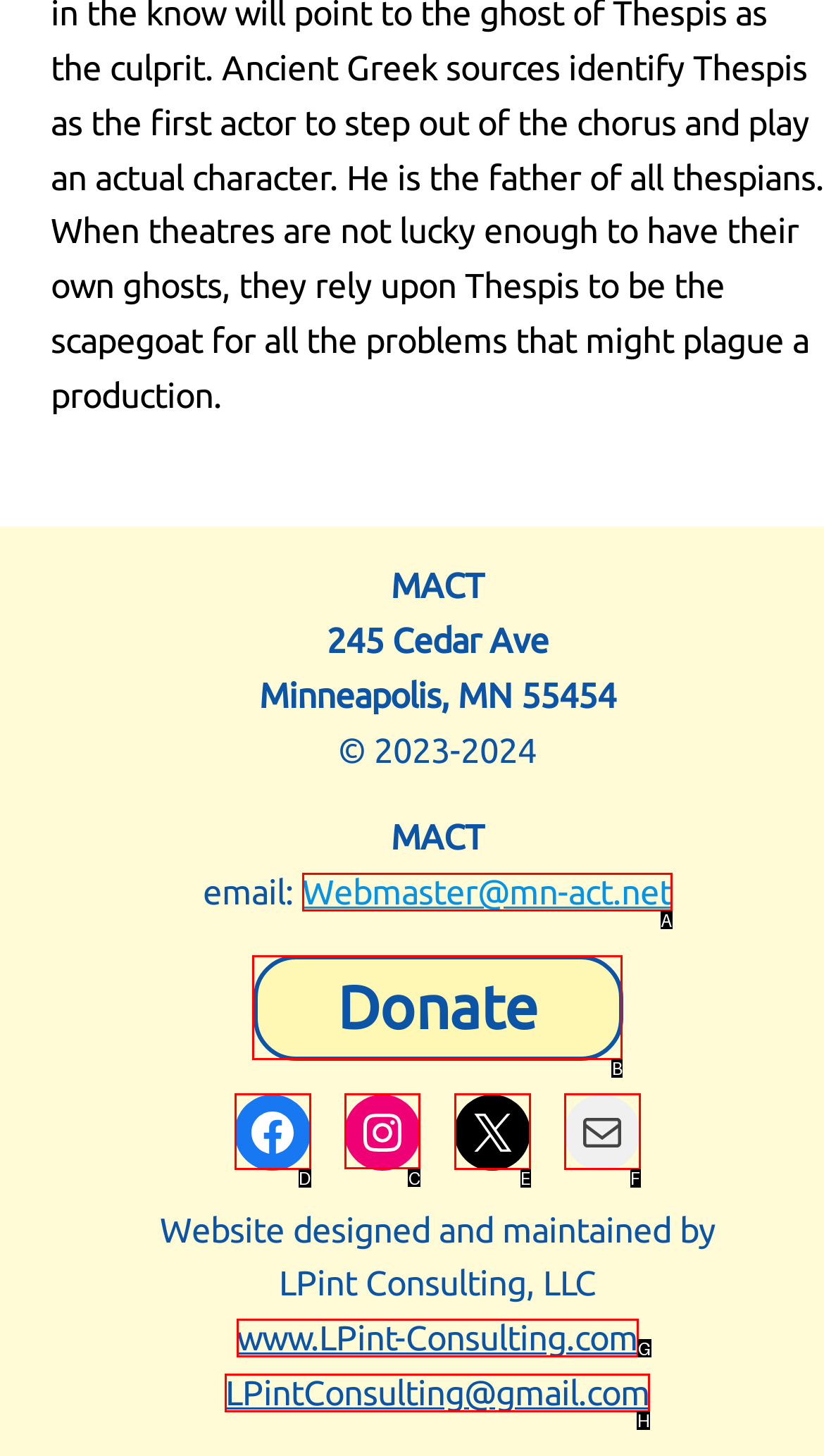Tell me the letter of the UI element to click in order to accomplish the following task: check Instagram
Answer with the letter of the chosen option from the given choices directly.

C